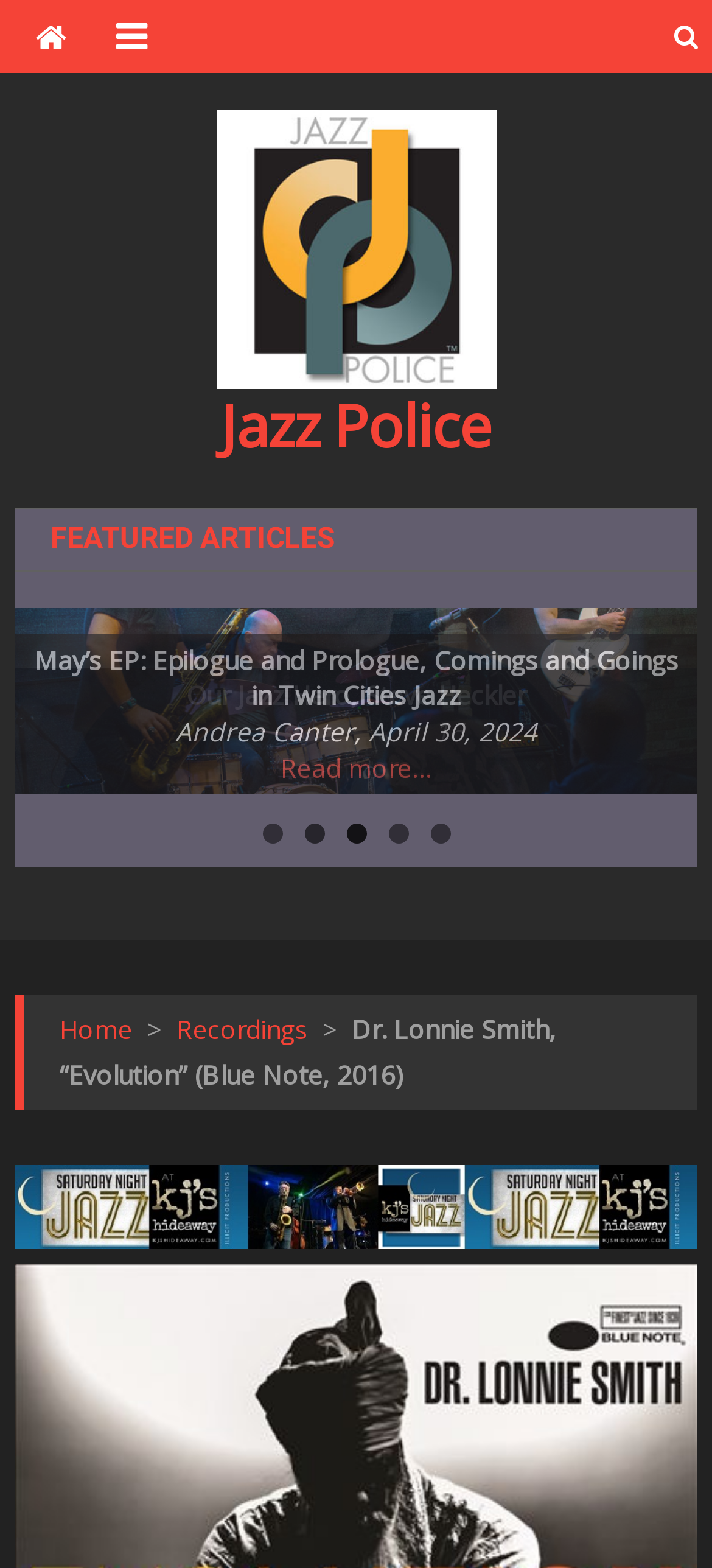Locate the headline of the webpage and generate its content.

Dr. Lonnie Smith, “Evolution” (Blue Note, 2016)